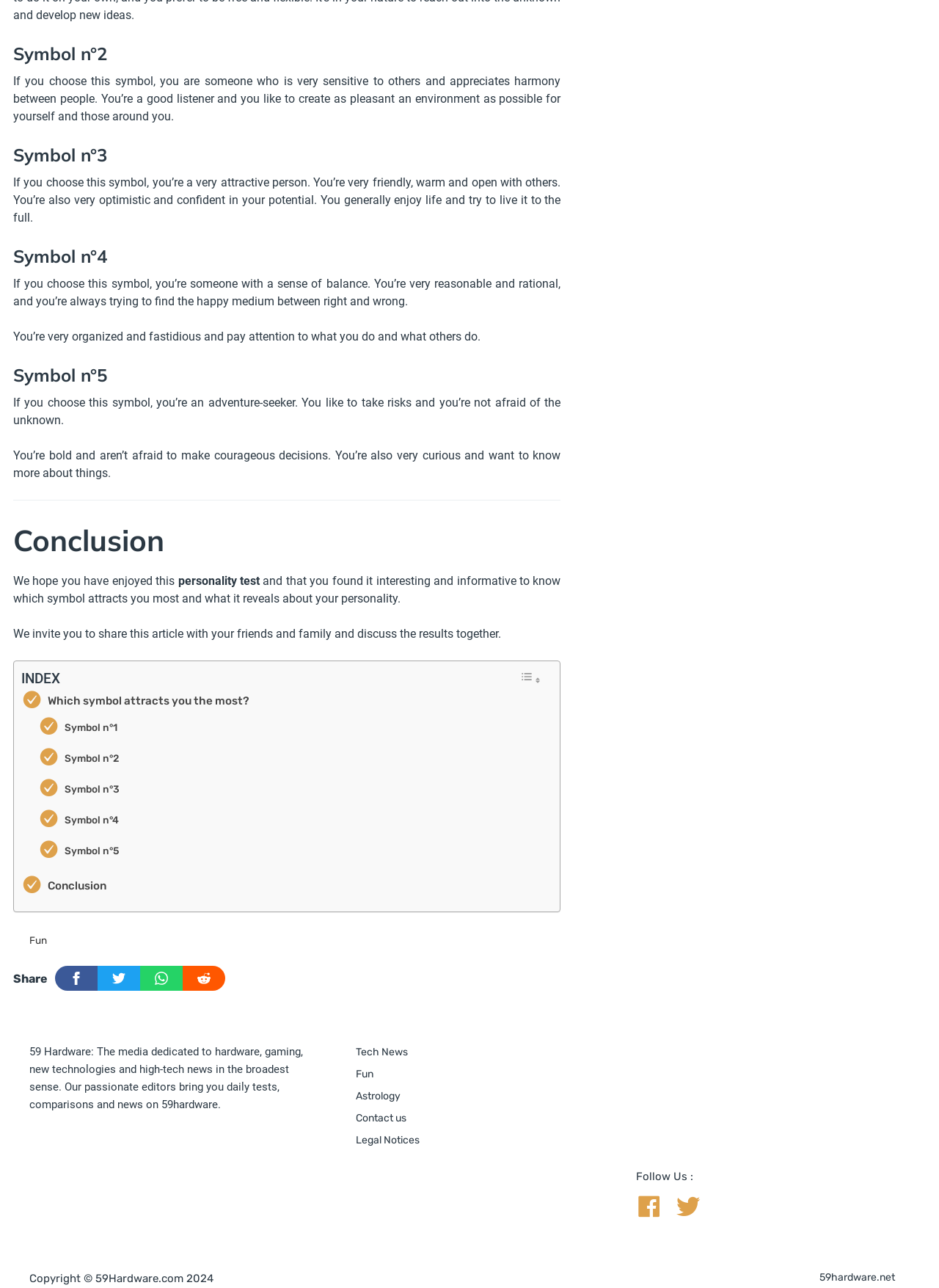What is the characteristic of someone who chooses Symbol n°3?
Use the screenshot to answer the question with a single word or phrase.

Friendly, warm, and optimistic